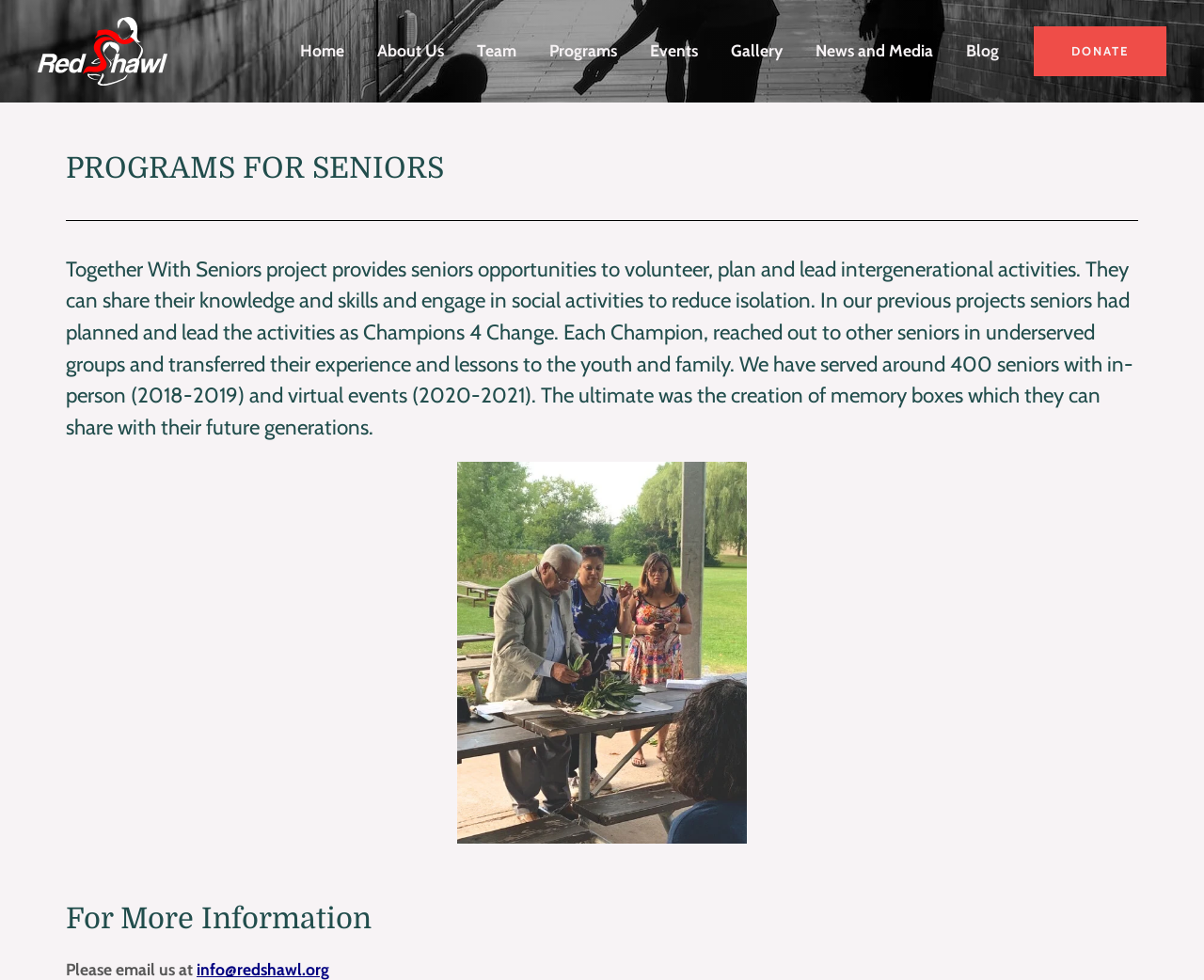Please determine the bounding box coordinates of the element's region to click for the following instruction: "make a donation".

[0.859, 0.027, 0.969, 0.078]